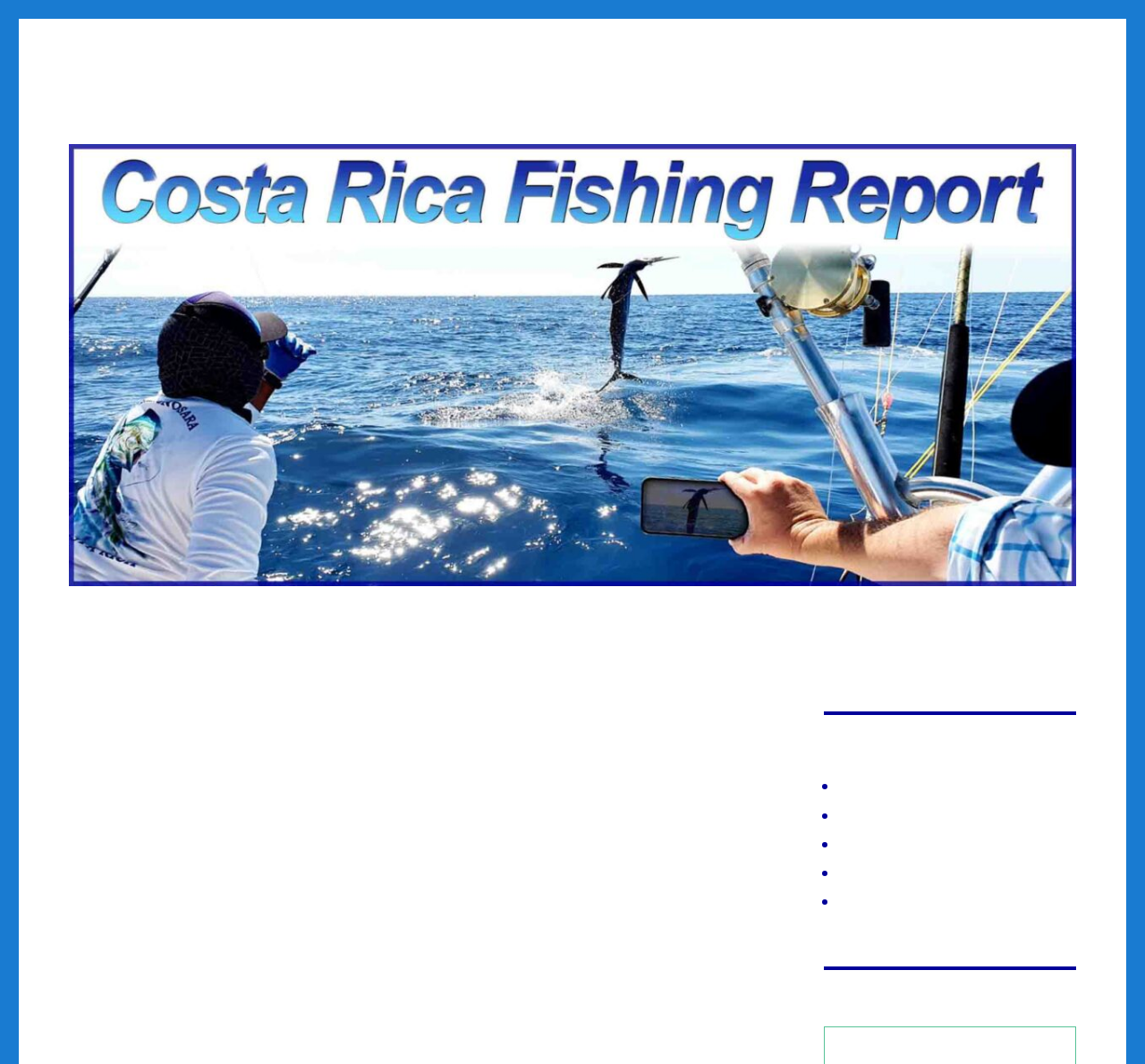Locate the bounding box coordinates of the segment that needs to be clicked to meet this instruction: "Learn more about the Wanderer".

[0.259, 0.78, 0.32, 0.798]